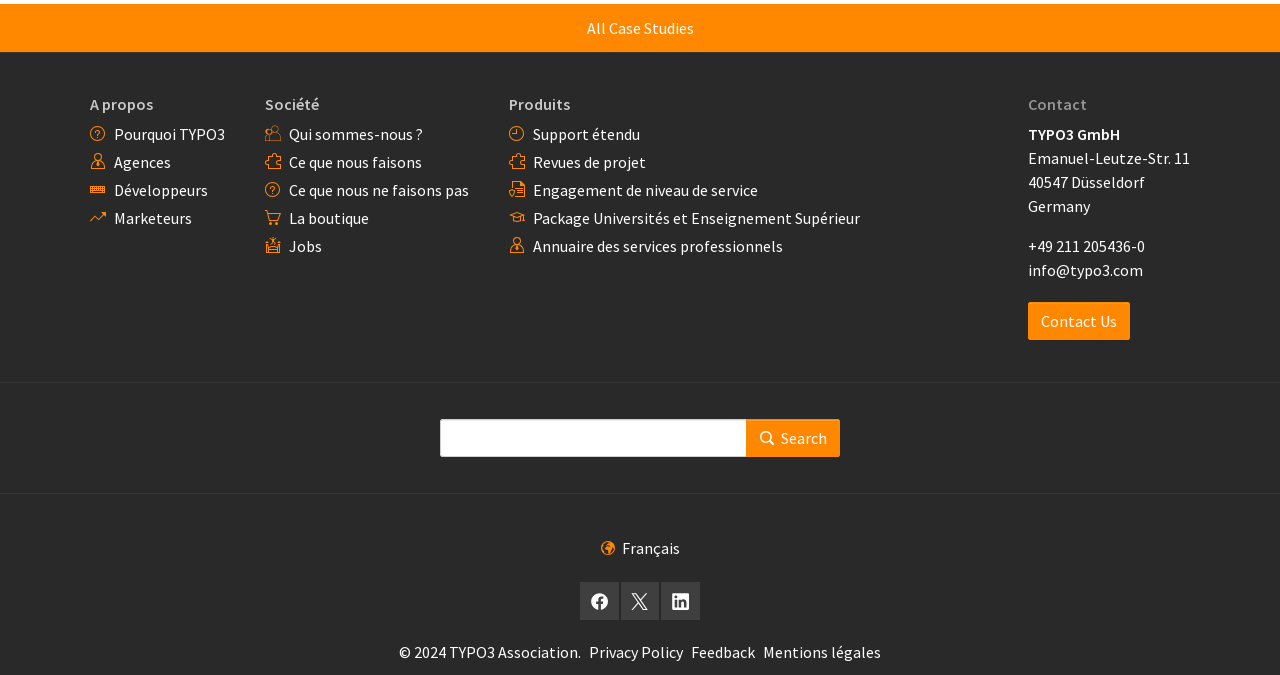Give the bounding box coordinates for the element described as: "parent_node: Search name="tx_fulltextsearch_search[query]"".

[0.344, 0.621, 0.584, 0.677]